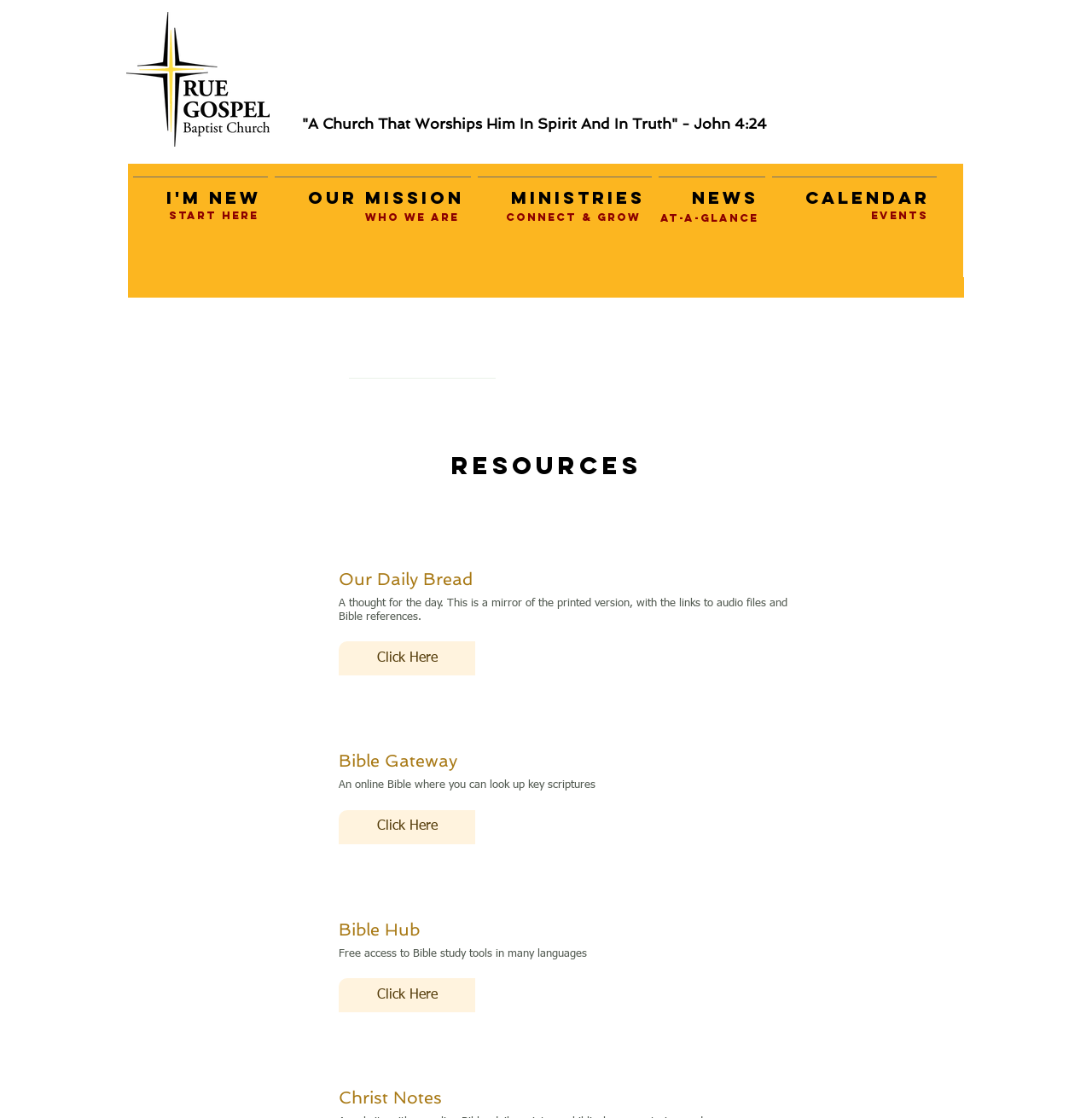Locate the bounding box coordinates of the UI element described by: "Terms of use". The bounding box coordinates should consist of four float numbers between 0 and 1, i.e., [left, top, right, bottom].

None